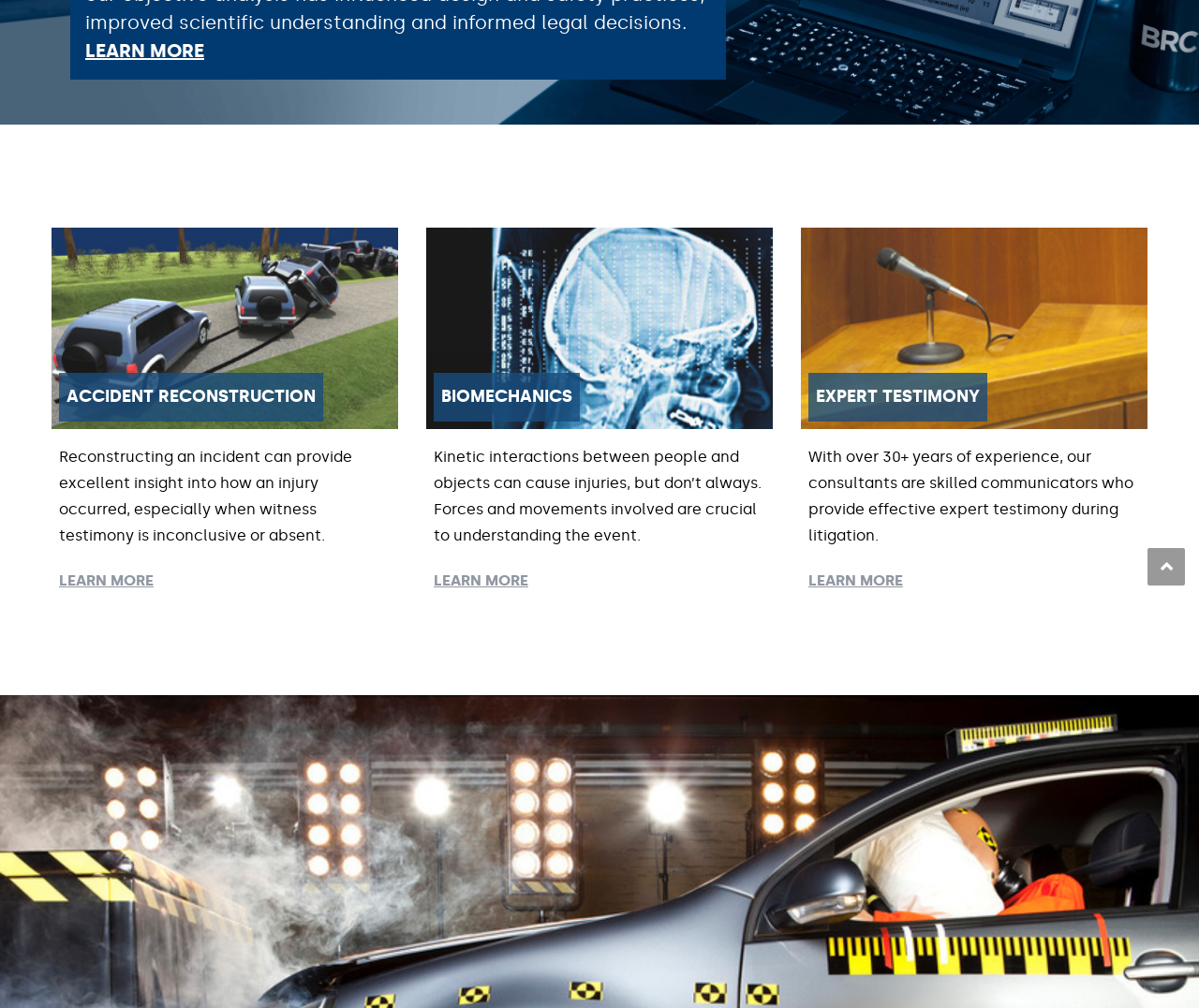Please determine the bounding box of the UI element that matches this description: parent_node: BIOMECHANICS. The coordinates should be given as (top-left x, top-left y, bottom-right x, bottom-right y), with all values between 0 and 1.

[0.355, 0.226, 0.645, 0.615]